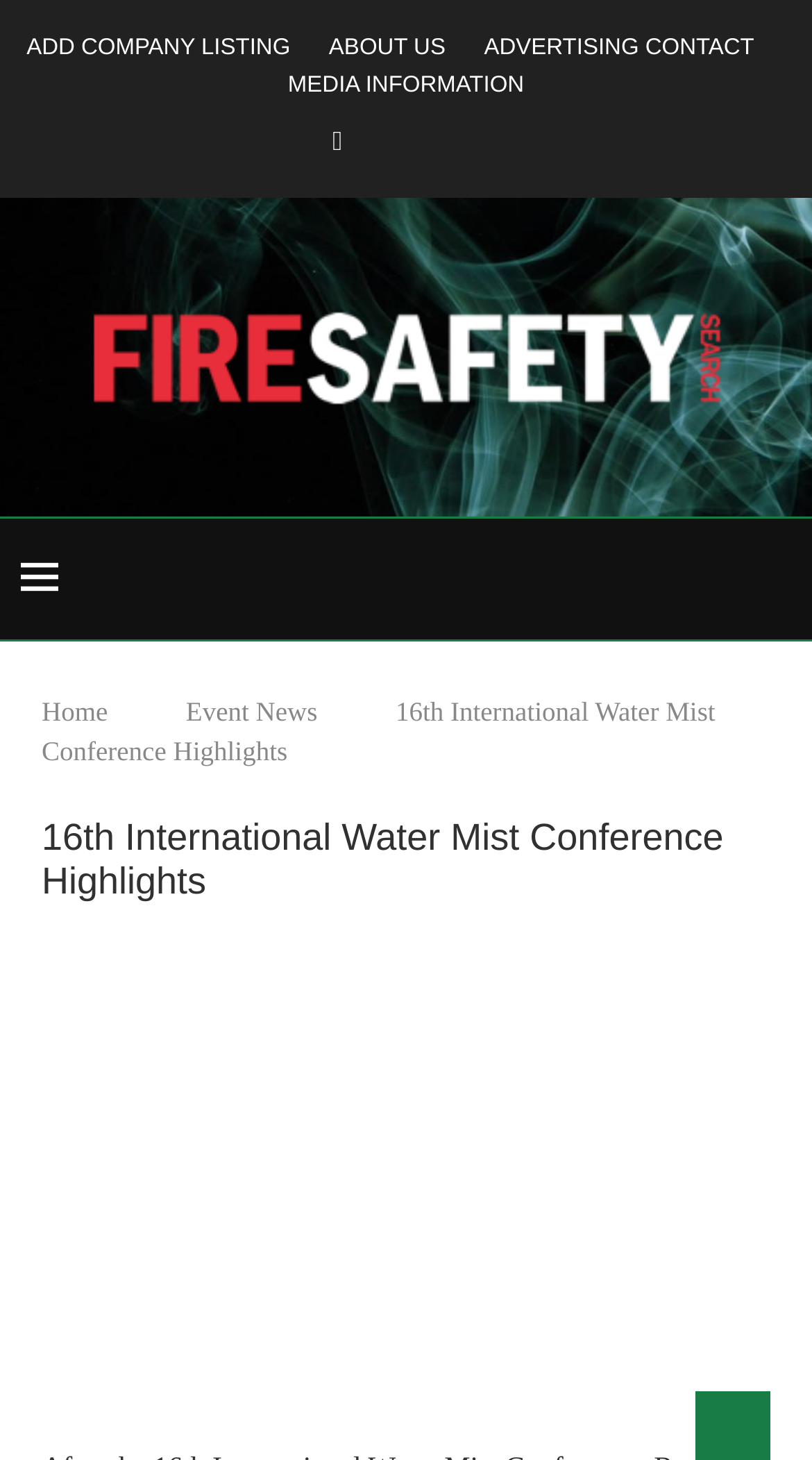Given the description "Menu", provide the bounding box coordinates of the corresponding UI element.

None